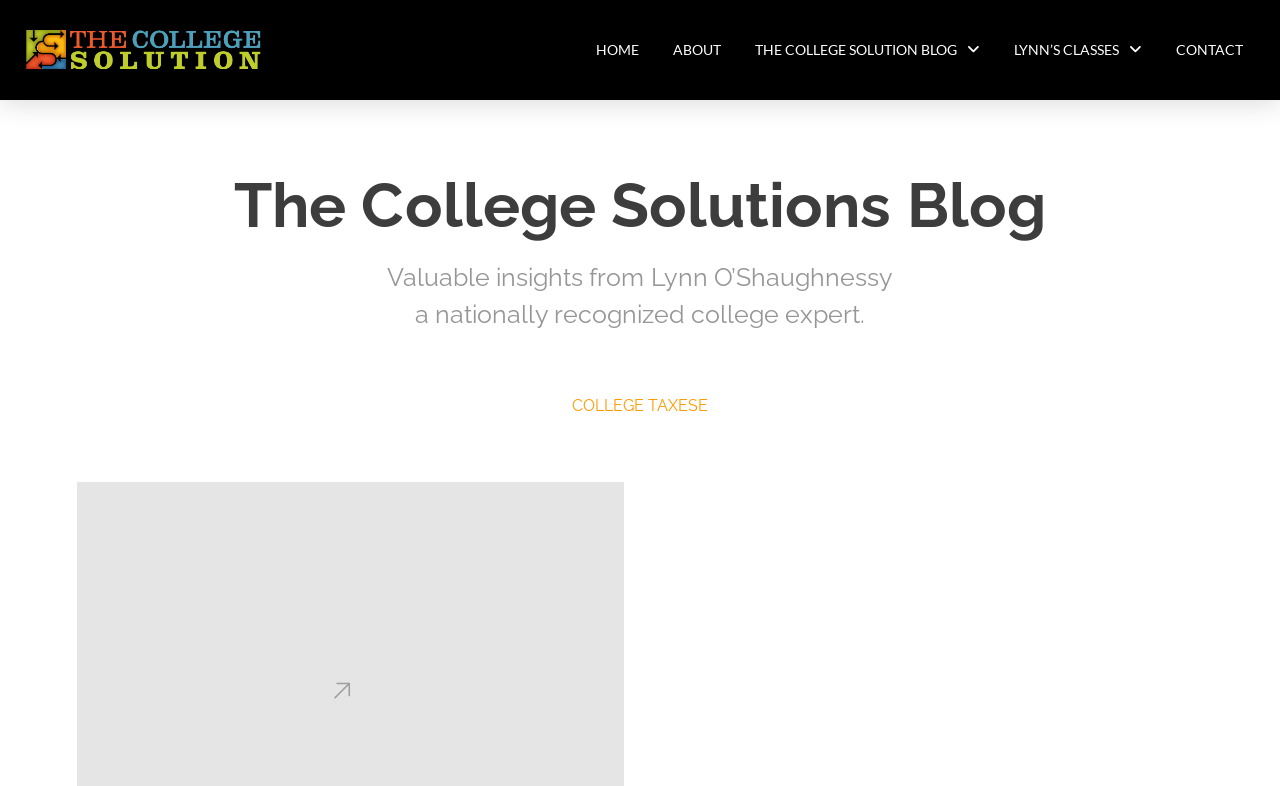Please respond to the question using a single word or phrase:
What is the category of the current webpage?

College taxes